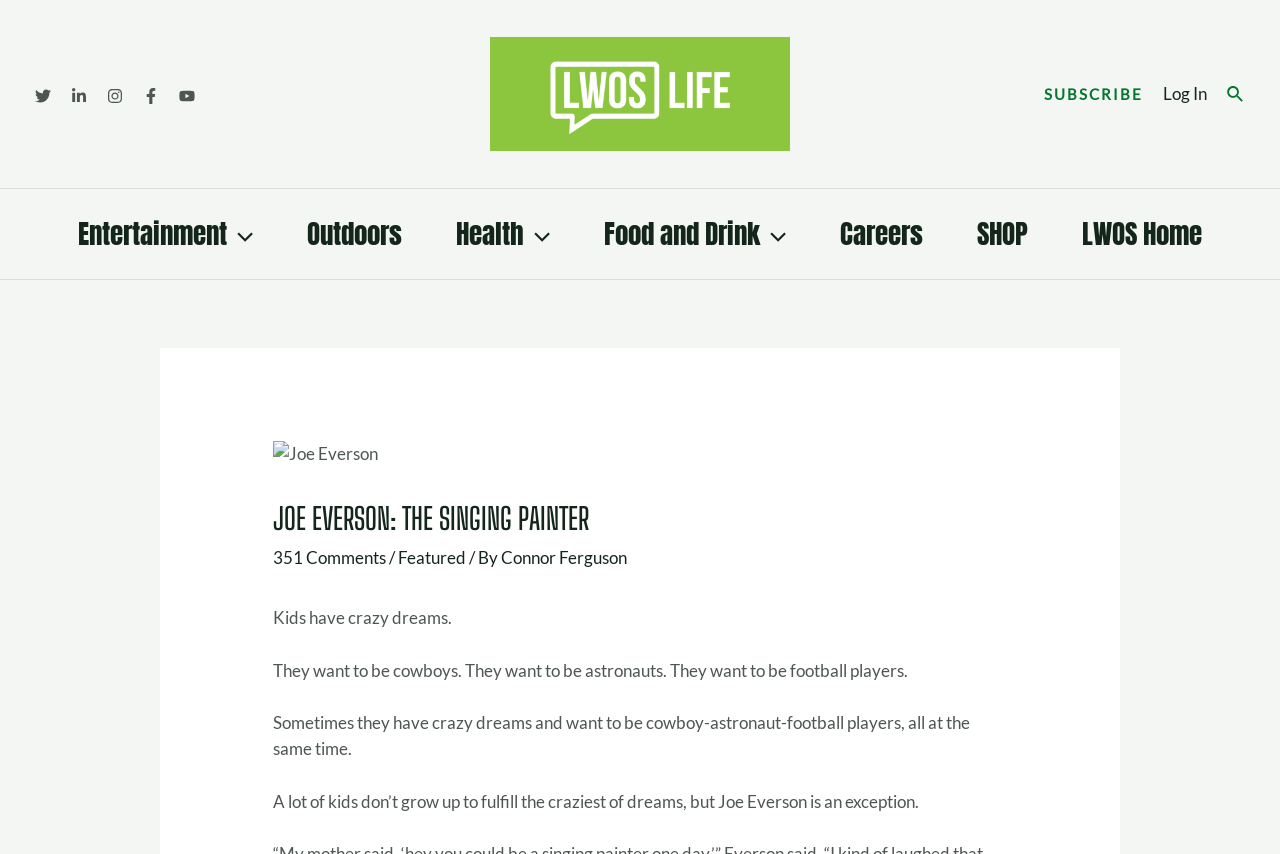Construct a thorough caption encompassing all aspects of the webpage.

The webpage is about Joe Everson, a unique artist who sings while he paints. At the top left corner, there are five social media links, including Twitter, Linkedin, Instagram, Facebook, and YouTube, each accompanied by an image. Next to these links, there is a larger link to "LWOS life" with an image above it. On the top right corner, there are three more links: "SUBSCRIBE", "Account icon link" with a "Log In" text, and a "Search icon link" with an image.

Below these top links, there is a navigation menu with several categories, including "Entertainment", "Outdoors", "Health", "Food and Drink", "Careers", "SHOP", and "LWOS Home". Each category has a toggle button with an image.

The main content of the webpage is about Joe Everson, with a large header "JOE EVERSON: THE SINGING PAINTER" and an image of Joe Everson. Below the header, there are several paragraphs of text describing Joe Everson's unique talent and how he fulfills his childhood dreams. There are also links to "351 Comments" and "Featured" with an author name "Connor Ferguson". At the bottom of the page, there is a "Post navigation" text.